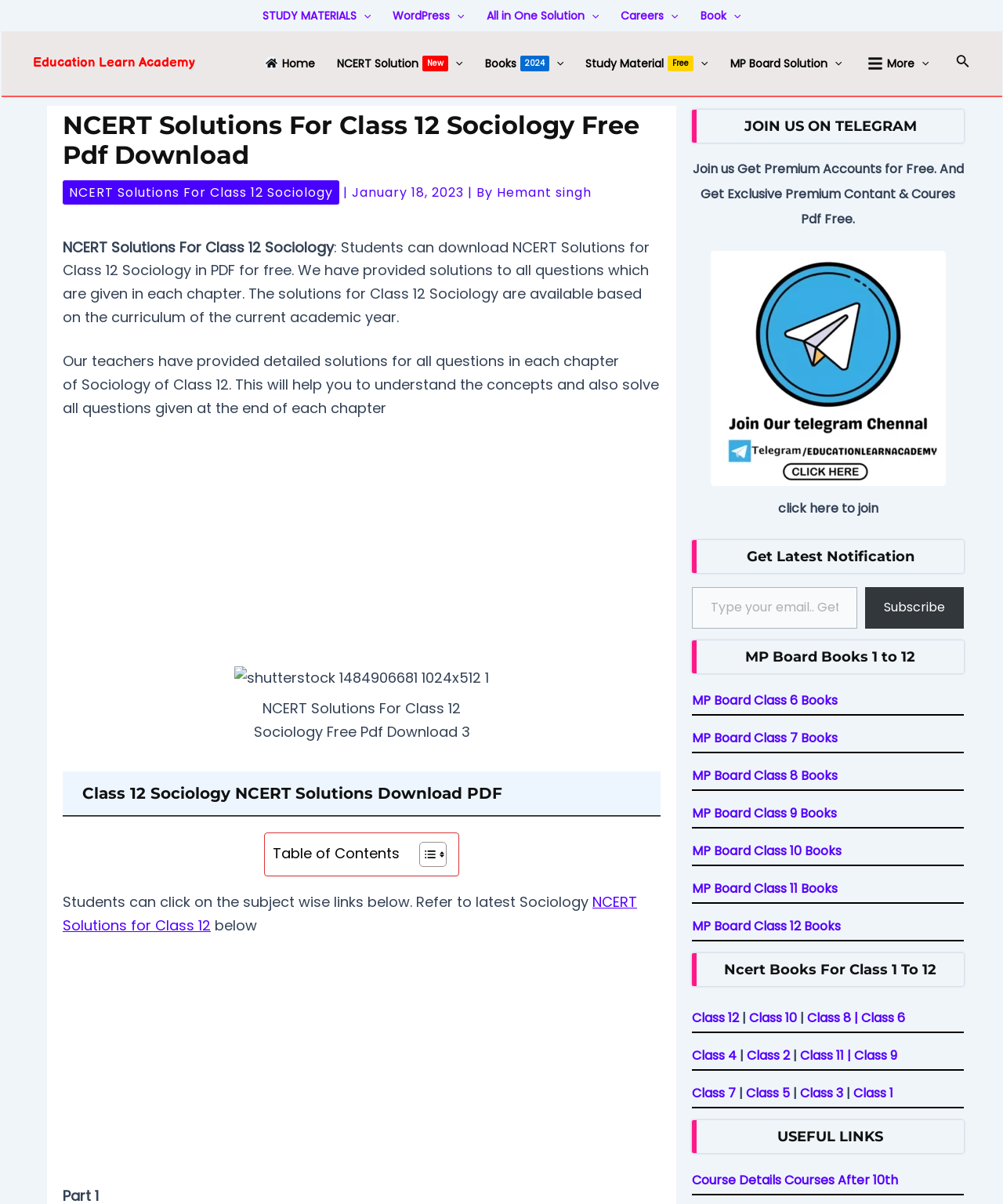Provide the text content of the webpage's main heading.

NCERT Solutions For Class 12 Sociology Free Pdf Download